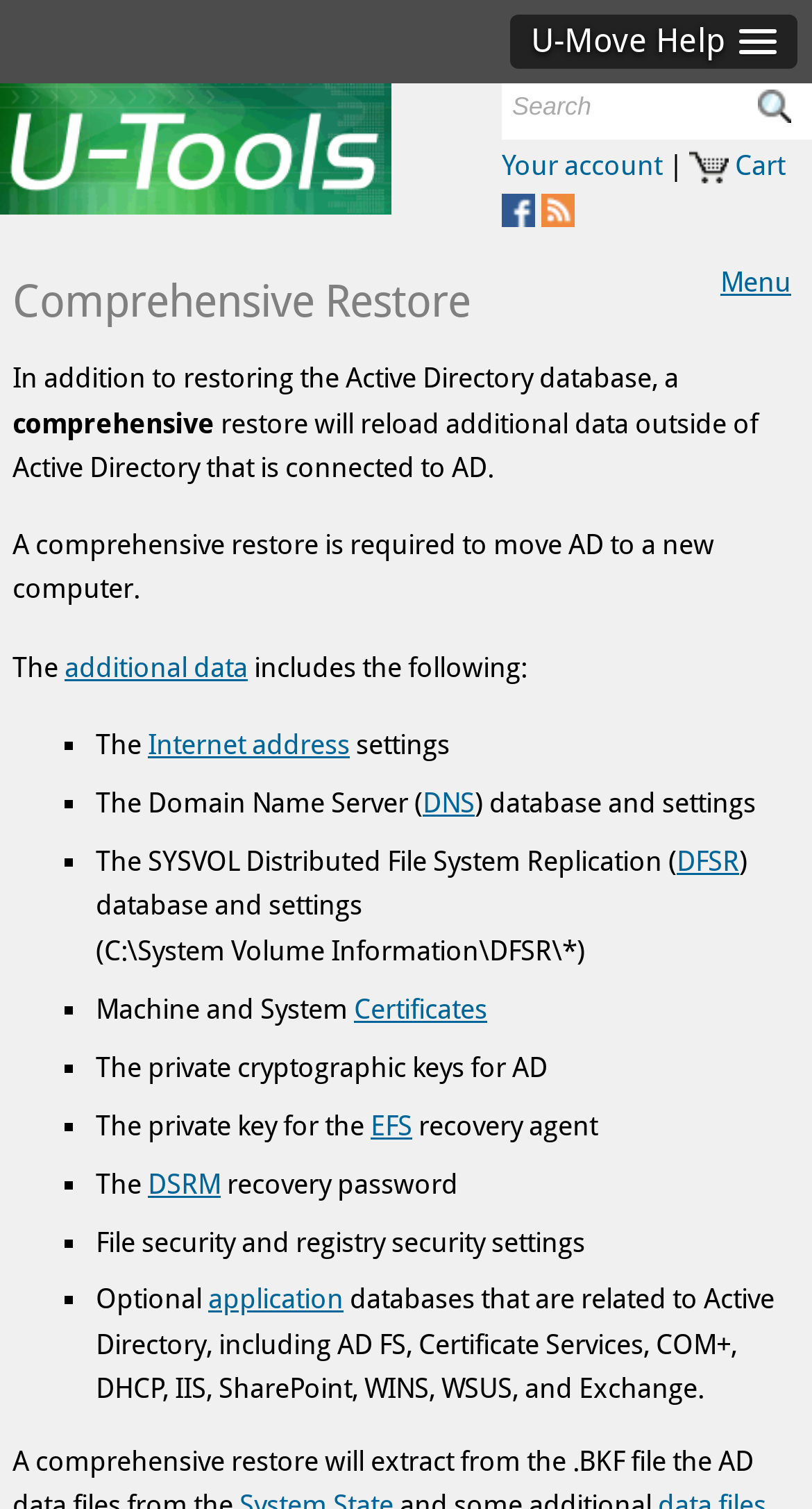Locate the bounding box of the user interface element based on this description: "additional data".

[0.079, 0.432, 0.305, 0.453]